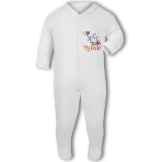Offer a meticulous description of the image.

The image displays a playful baby grow suit designed for infants, featuring a white fabric adorned with colorful text that reads "I am SOOO telling My Uncle!" This charming outfit is perfect for gifting to a baby, especially for occasions celebrating the special bond between a child and their uncle. The design adds a whimsical touch to everyday wear, making it an ideal choice for outings, family gatherings, or casual lounging at home. This baby grow suit is not only stylish but also offers comfort, ensuring that little ones can move freely as they explore their surroundings.